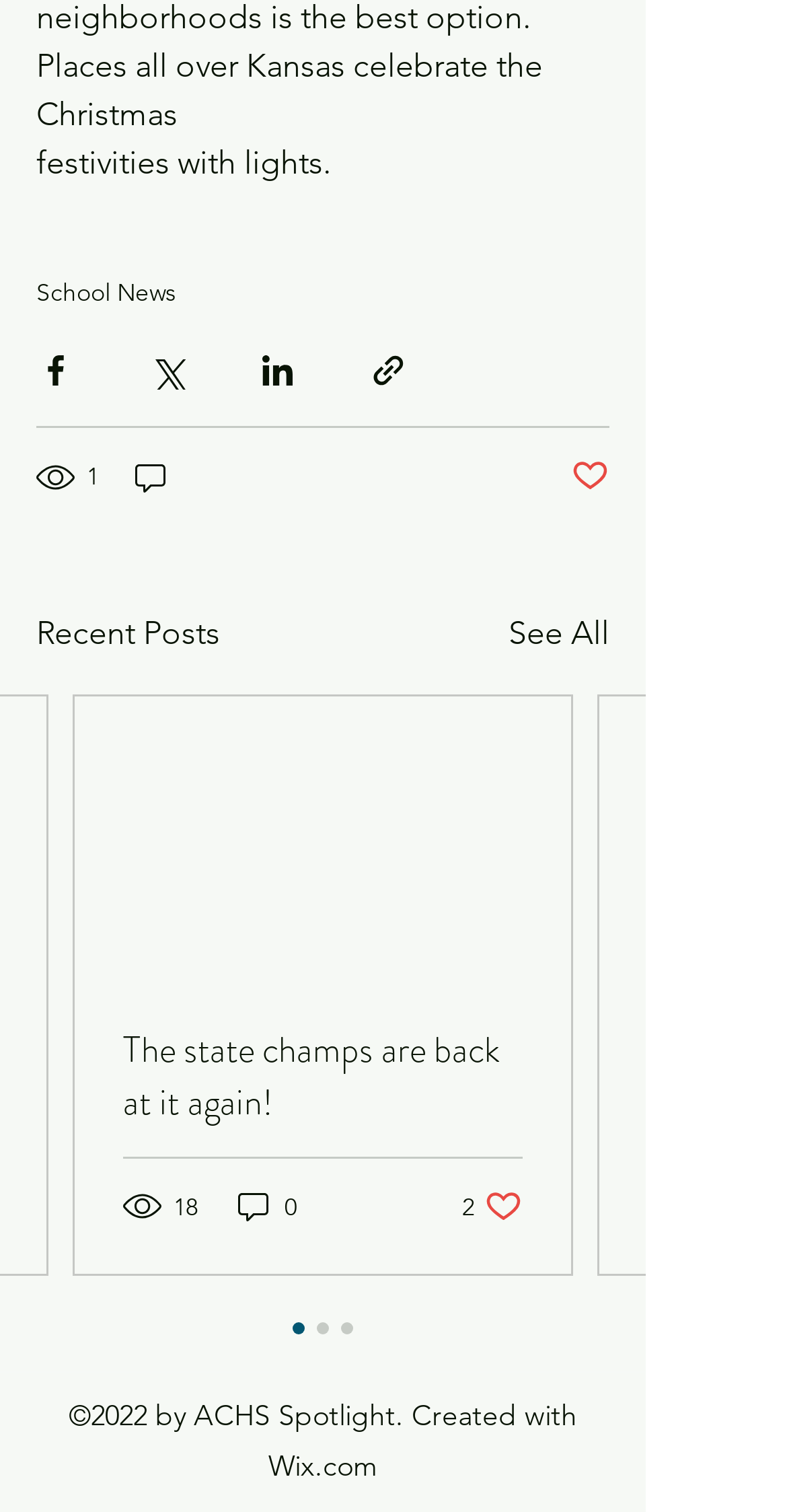Pinpoint the bounding box coordinates of the element that must be clicked to accomplish the following instruction: "View recent posts". The coordinates should be in the format of four float numbers between 0 and 1, i.e., [left, top, right, bottom].

[0.046, 0.403, 0.279, 0.435]